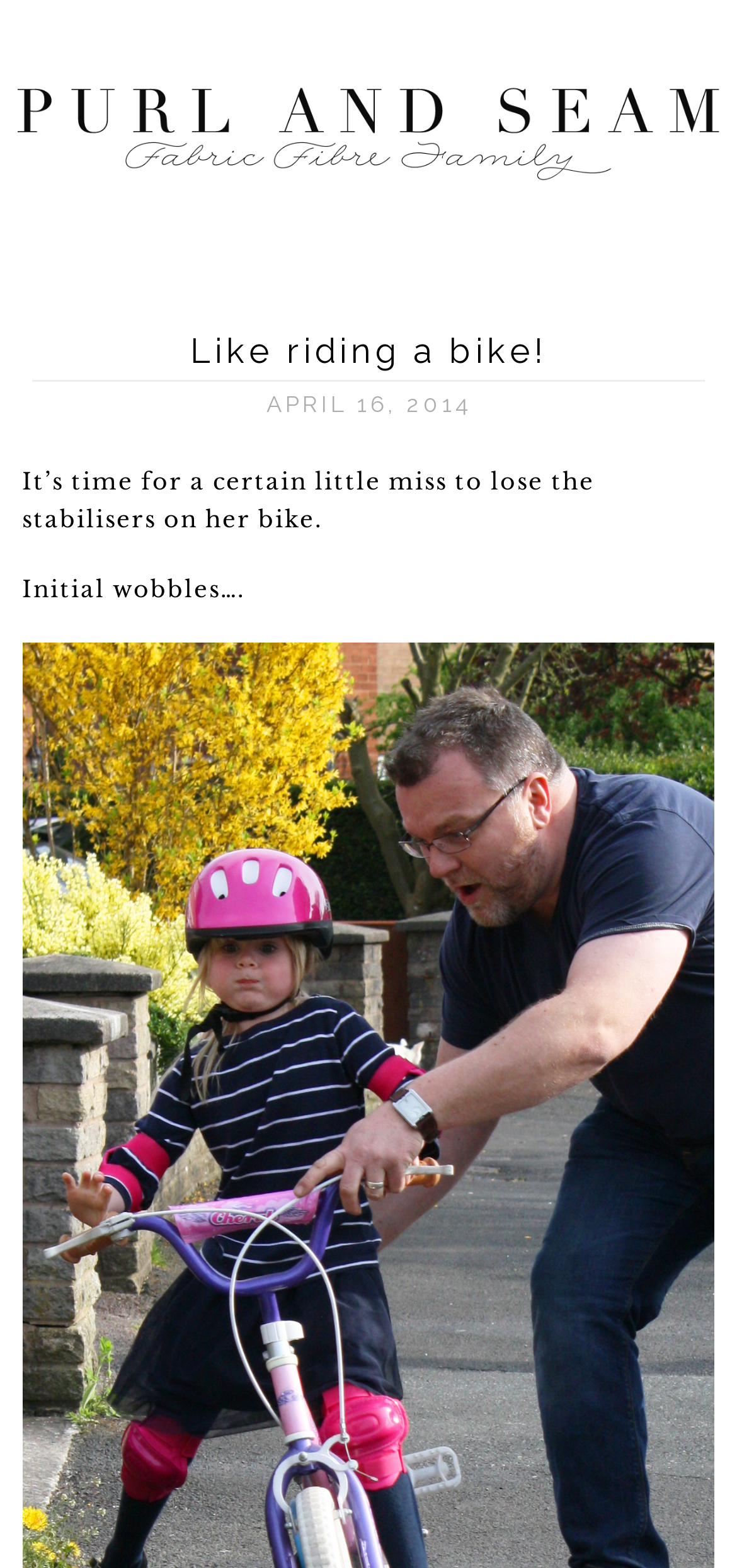Answer the question below in one word or phrase:
What is the date of the blog post?

APRIL 16, 2014